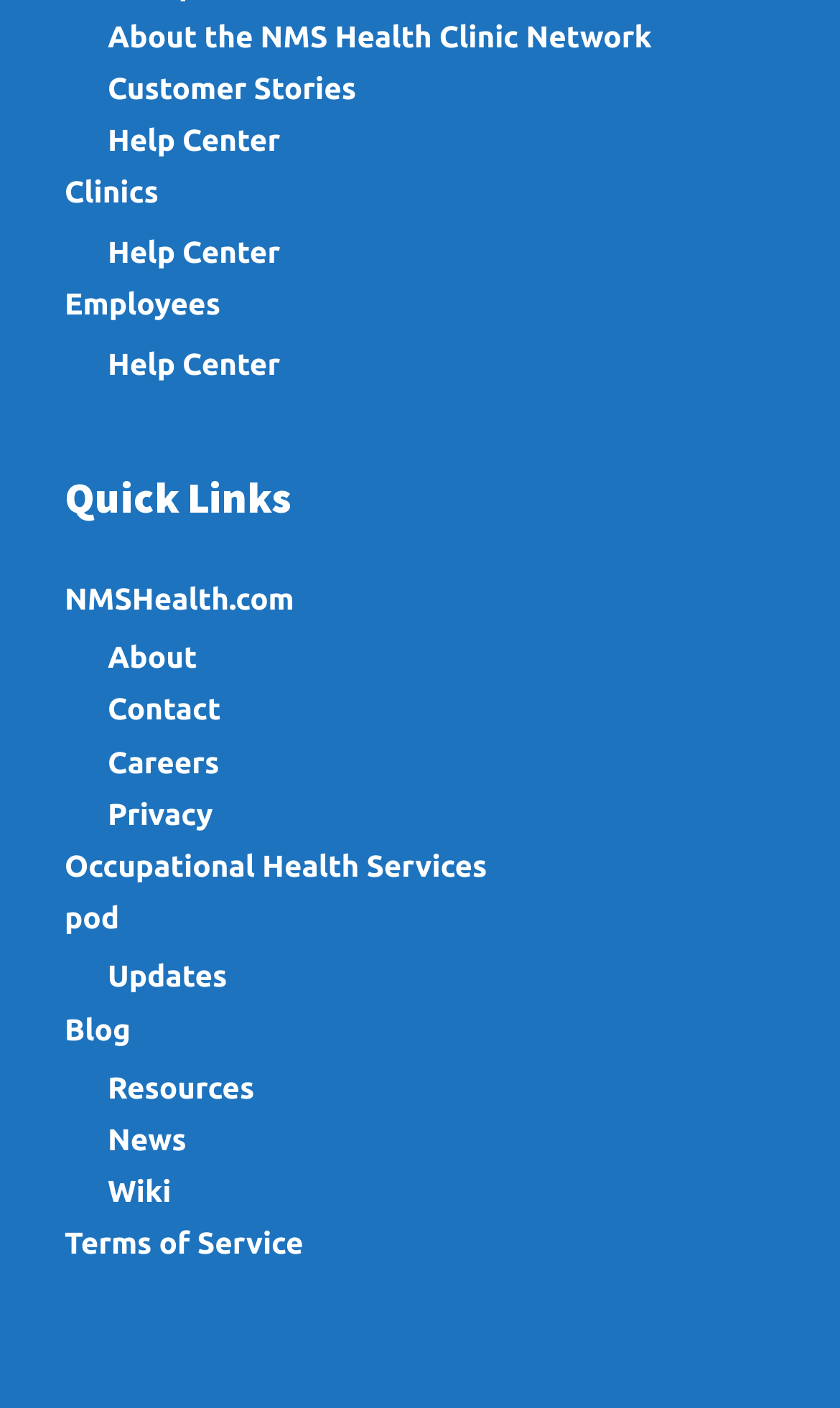Give a succinct answer to this question in a single word or phrase: 
What is the last link in the footer section?

Wiki